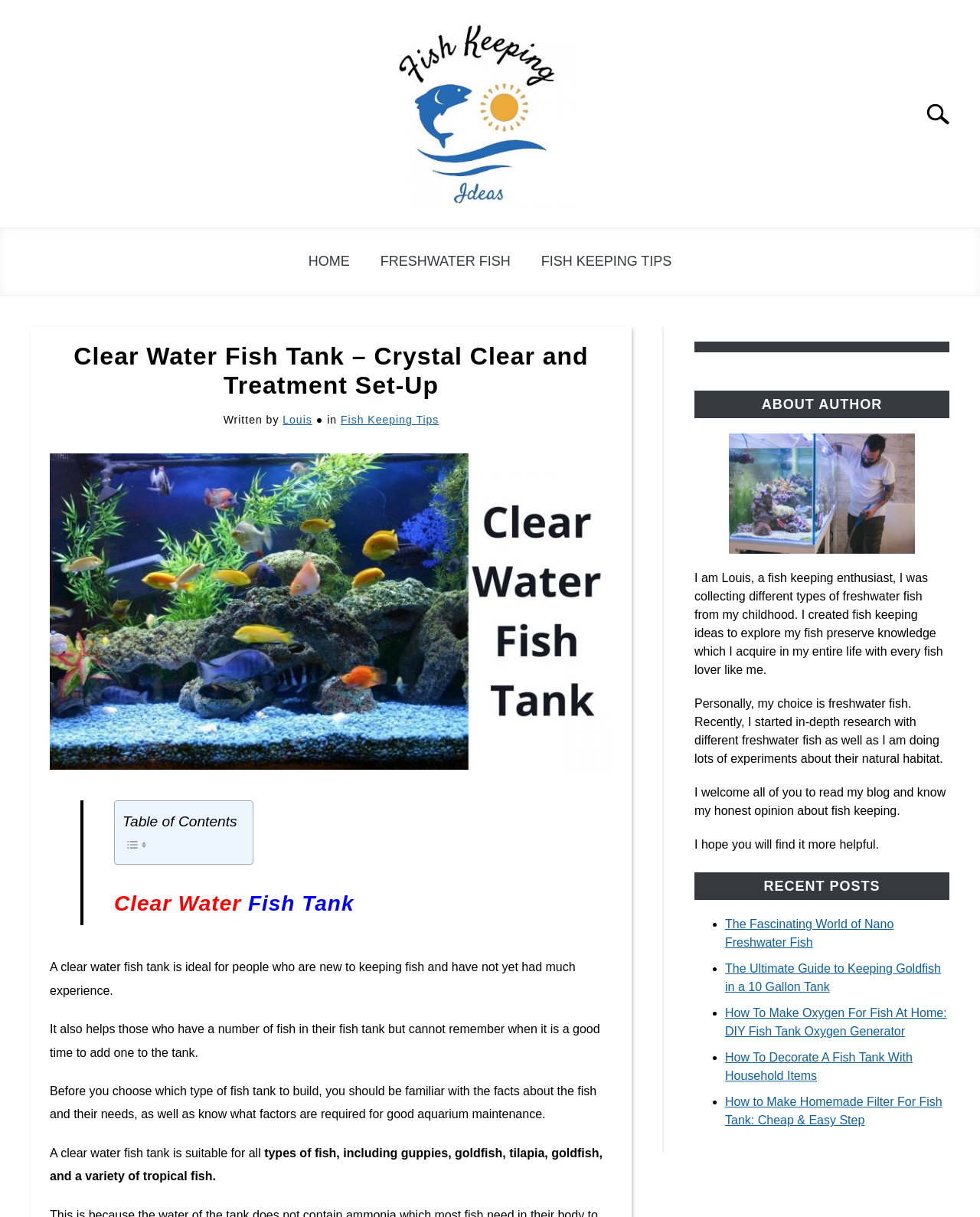Locate the bounding box coordinates of the area that needs to be clicked to fulfill the following instruction: "Read about FISH KEEPING TIPS". The coordinates should be in the format of four float numbers between 0 and 1, namely [left, top, right, bottom].

[0.536, 0.2, 0.701, 0.23]